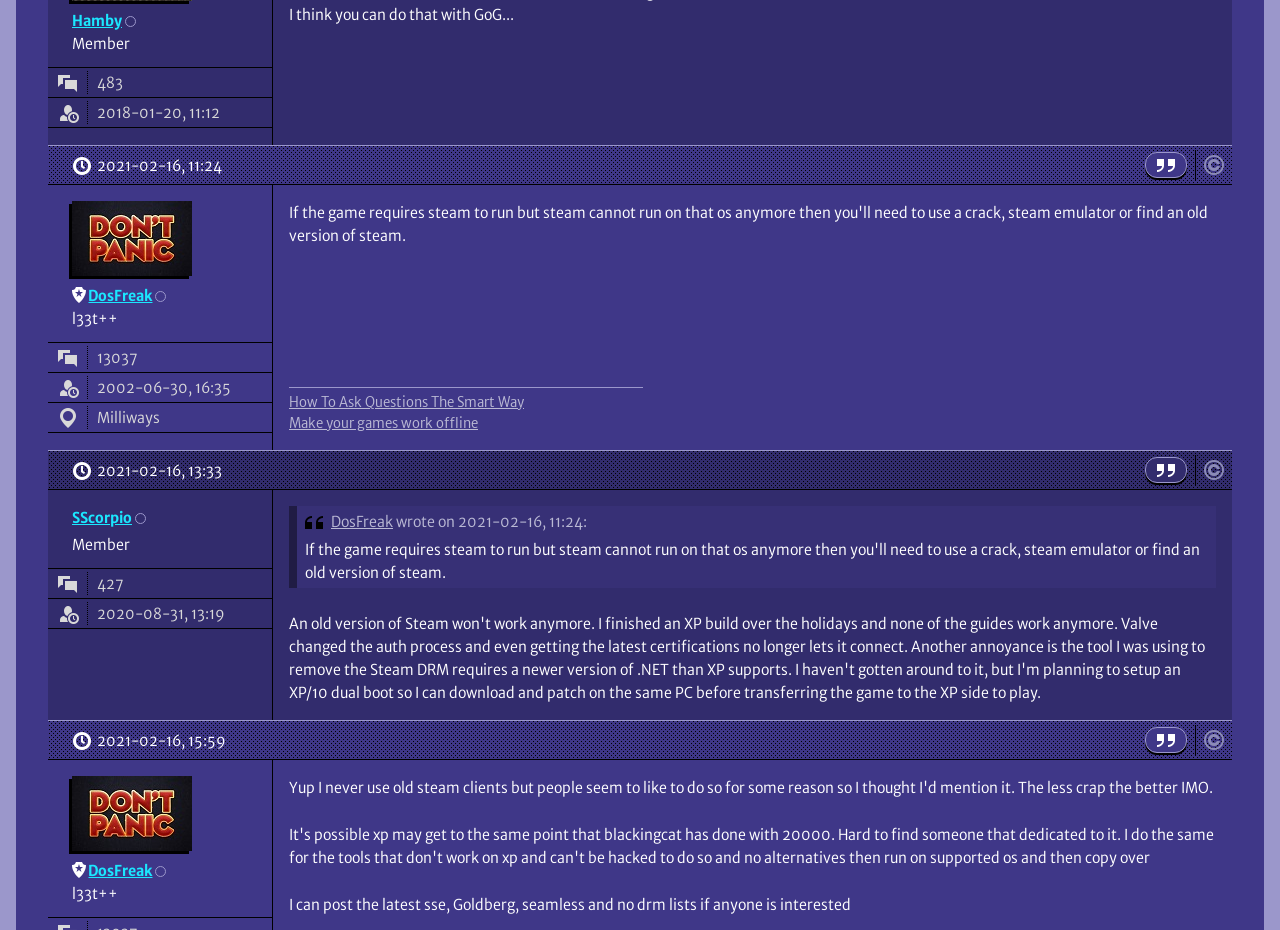Respond to the following question with a brief word or phrase:
How many posts does DosFreak have?

13037